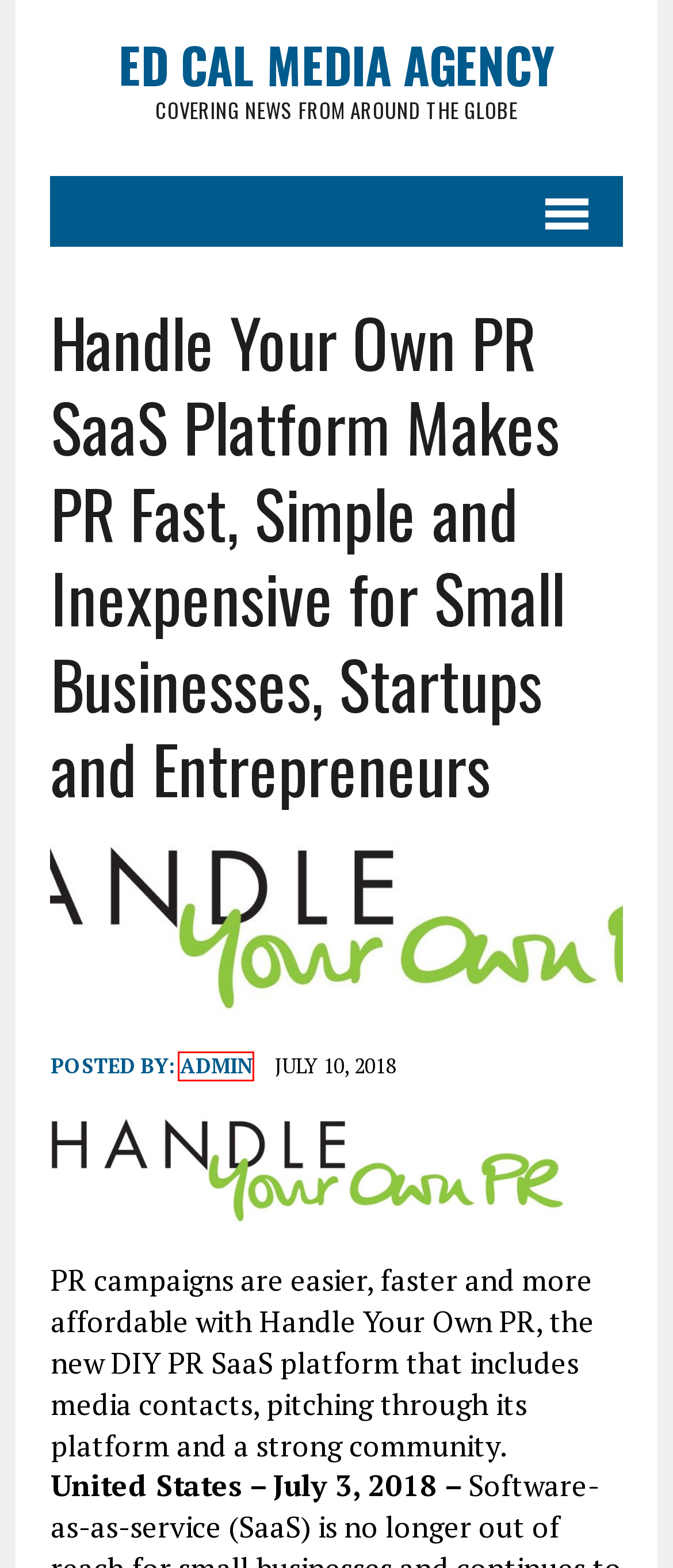Review the webpage screenshot provided, noting the red bounding box around a UI element. Choose the description that best matches the new webpage after clicking the element within the bounding box. The following are the options:
A. admin, Author at Ed Cal Media Agency
B. December 2019 - Ed Cal Media Agency
C. July 2017 - Ed Cal Media Agency
D. May 2021 - Ed Cal Media Agency
E. Ed Cal Media Agency - Covering News From Around The Globe
F. June 2019 - Ed Cal Media Agency
G. Introducing Landwolf (WOLF) – A True Fren in the World of Crypto - Ed Cal Media Agency
H. January 2020 - Ed Cal Media Agency

A